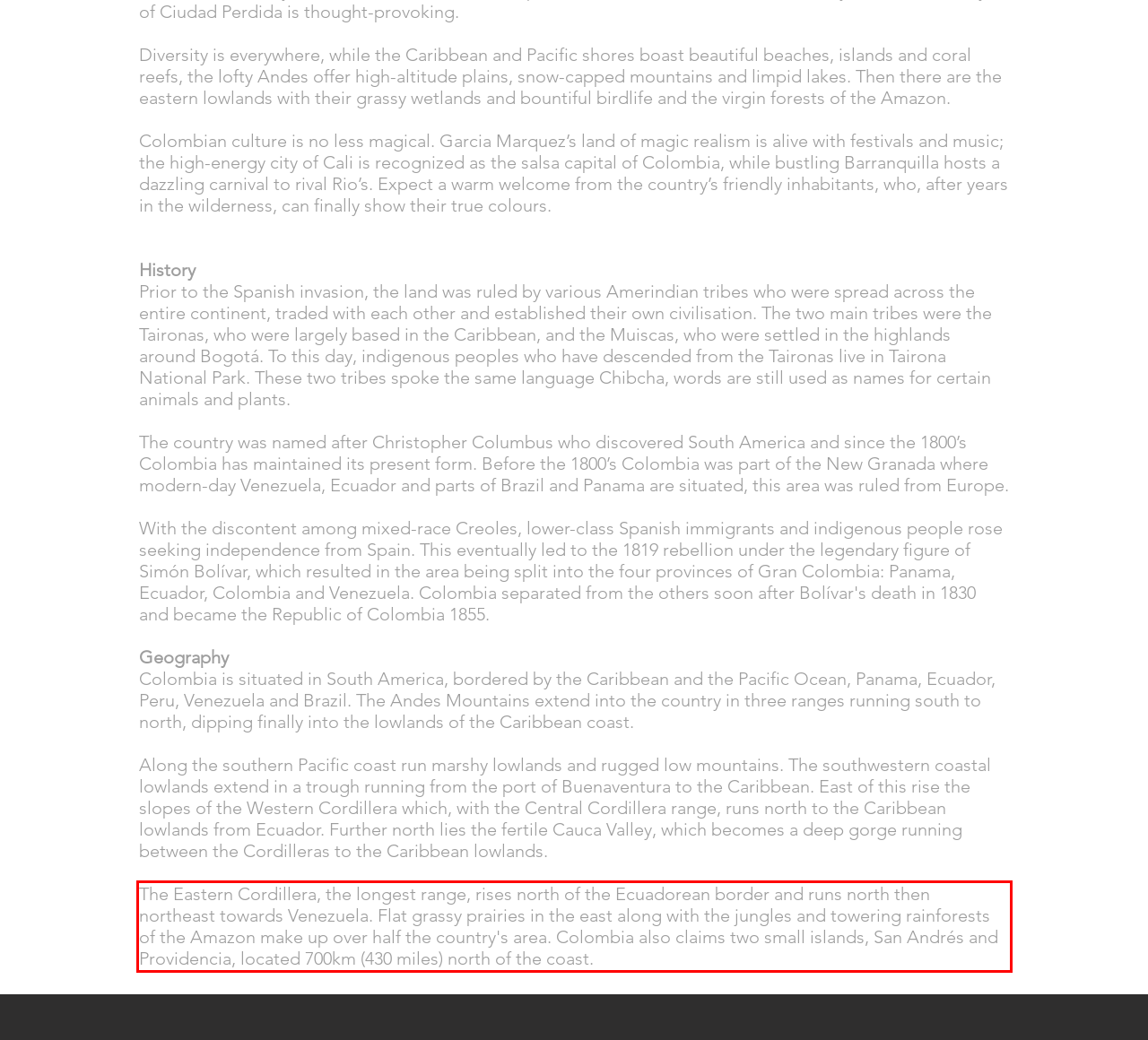You are given a webpage screenshot with a red bounding box around a UI element. Extract and generate the text inside this red bounding box.

The Eastern Cordillera, the longest range, rises north of the Ecuadorean border and runs north then northeast towards Venezuela. Flat grassy prairies in the east along with the jungles and towering rainforests of the Amazon make up over half the country's area. Colombia also claims two small islands, San Andrés and Providencia, located 700km (430 miles) north of the coast.